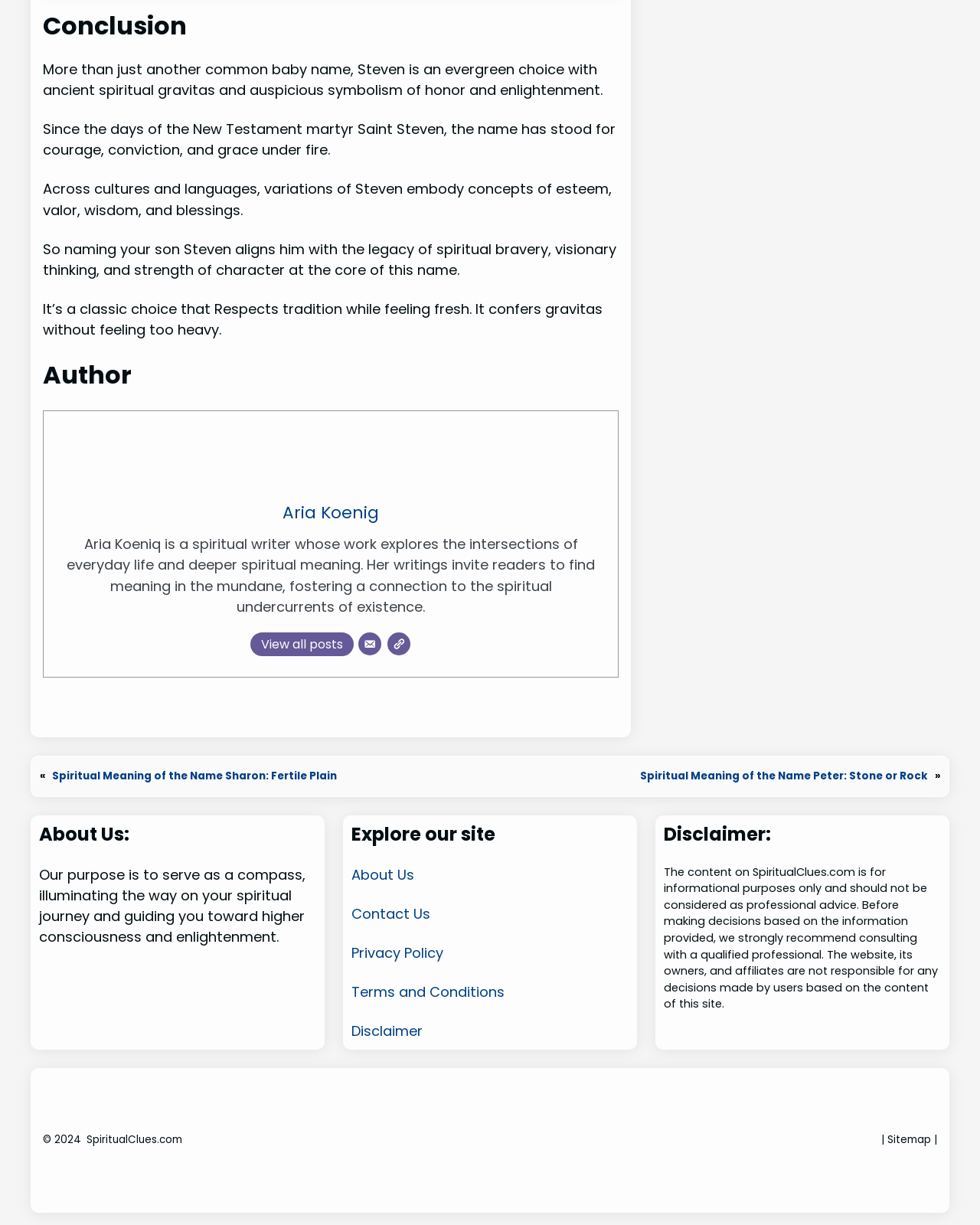Please specify the bounding box coordinates of the region to click in order to perform the following instruction: "Learn about the spiritual meaning of the name Peter".

[0.653, 0.628, 0.947, 0.639]